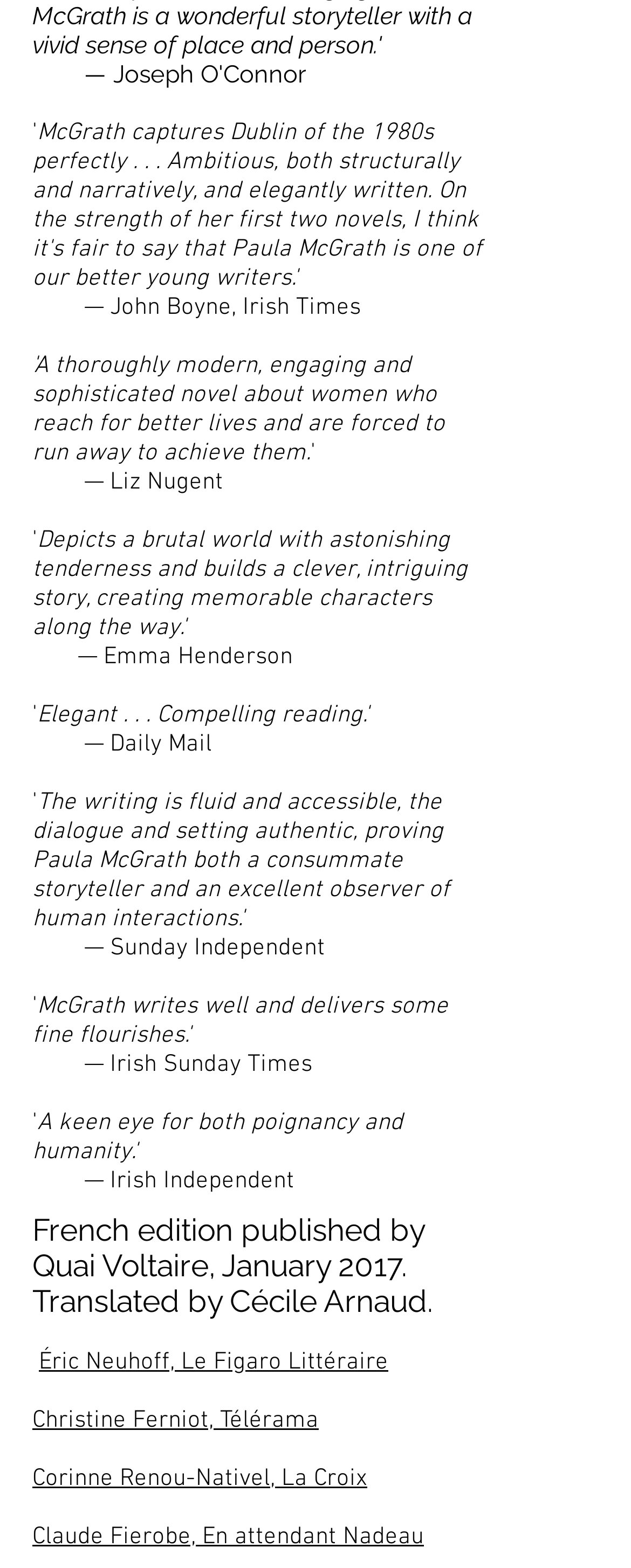Provide the bounding box for the UI element matching this description: "Éric Neuhoff, Le Figaro Littéraire".

[0.062, 0.859, 0.615, 0.878]